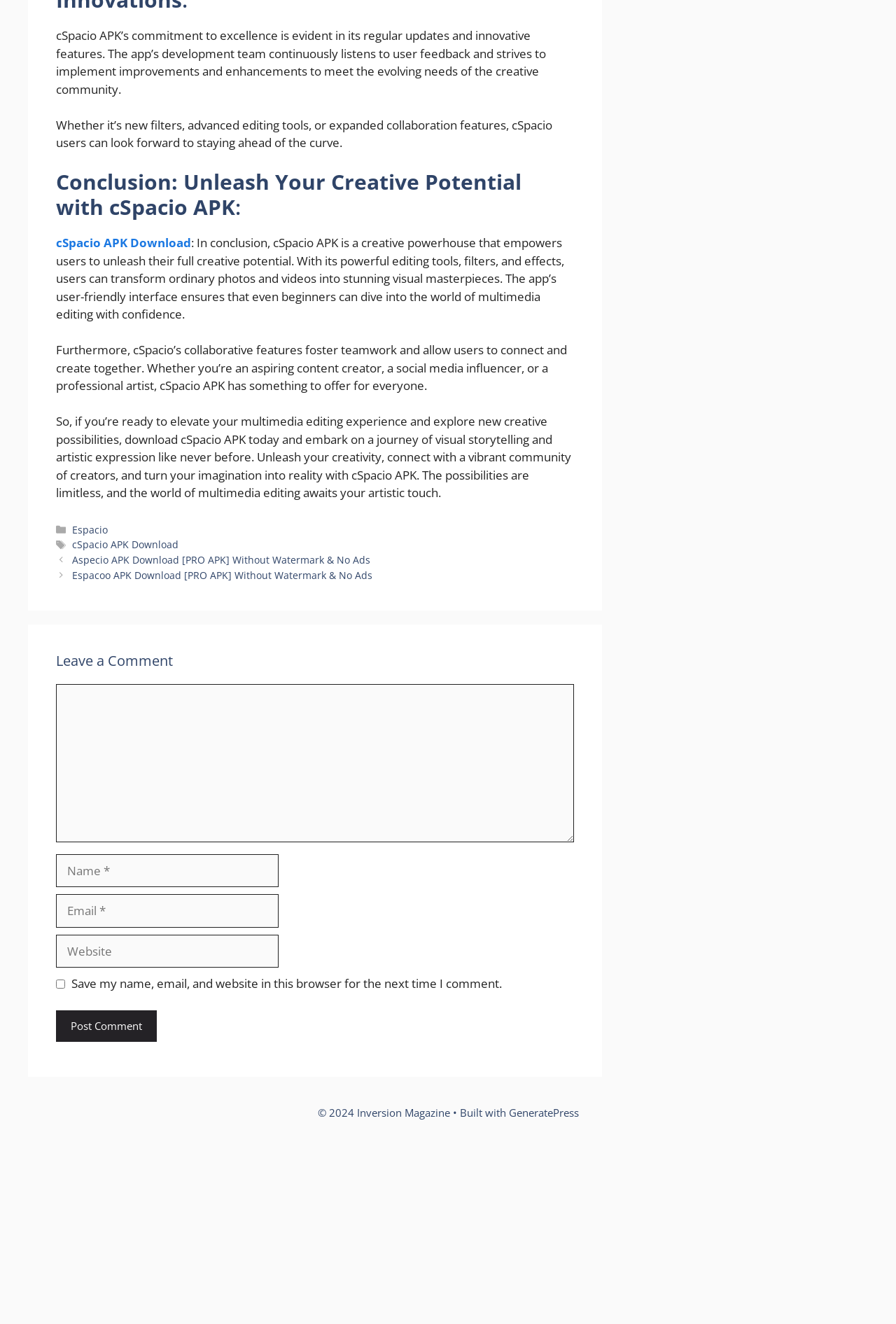Can you identify the bounding box coordinates of the clickable region needed to carry out this instruction: 'Leave a comment'? The coordinates should be four float numbers within the range of 0 to 1, stated as [left, top, right, bottom].

[0.062, 0.493, 0.641, 0.506]